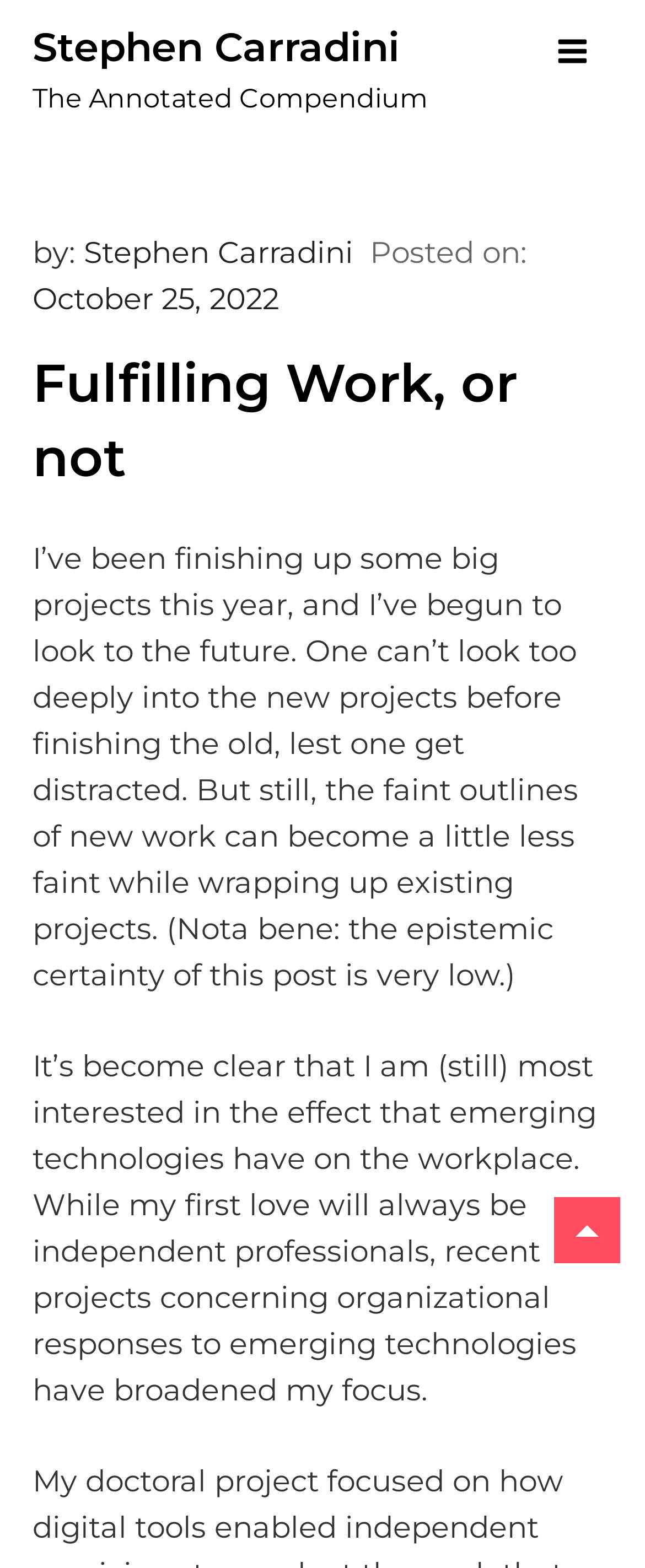Please determine the headline of the webpage and provide its content.

Fulfilling Work, or not